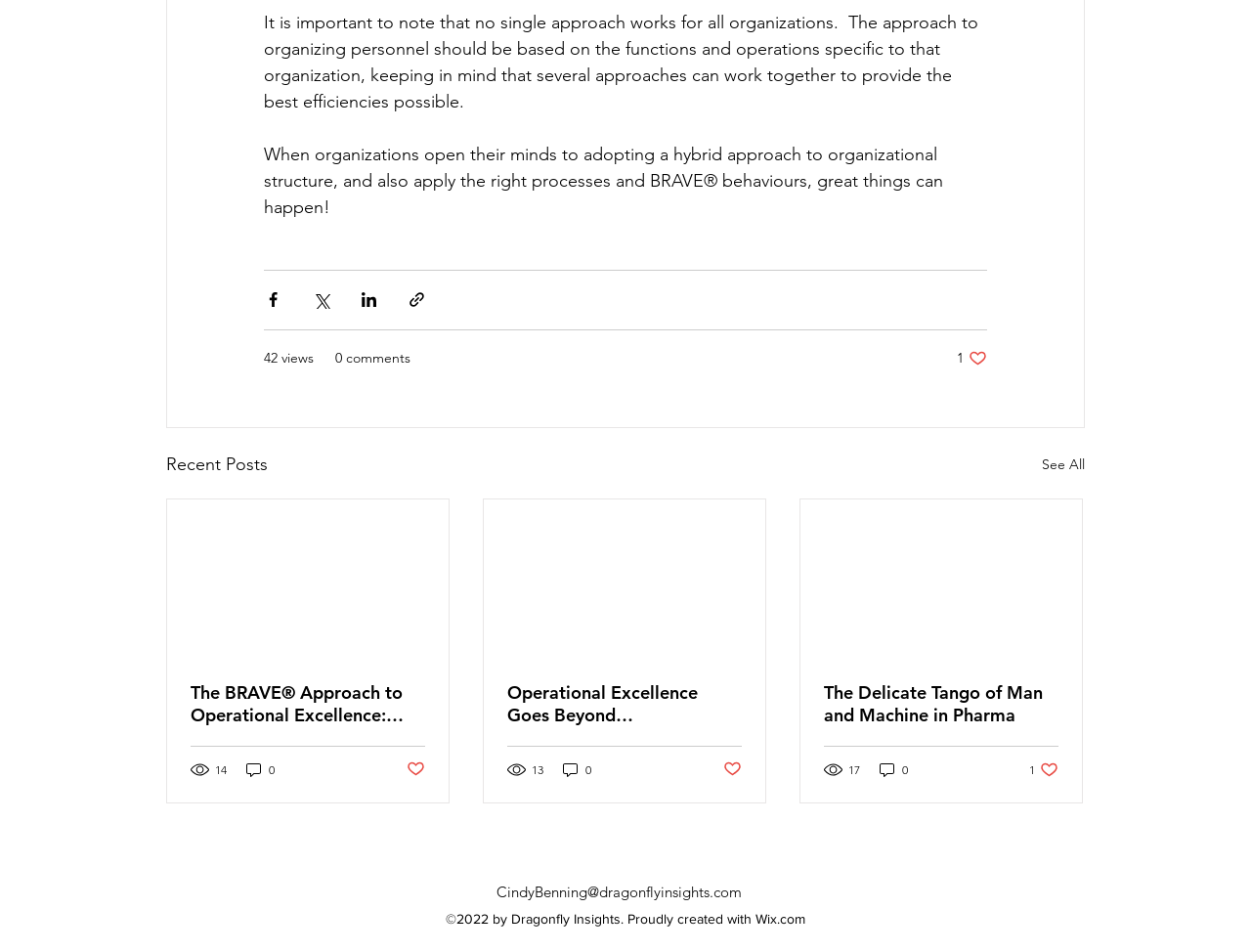Provide the bounding box for the UI element matching this description: "0 comments".

[0.268, 0.365, 0.328, 0.387]